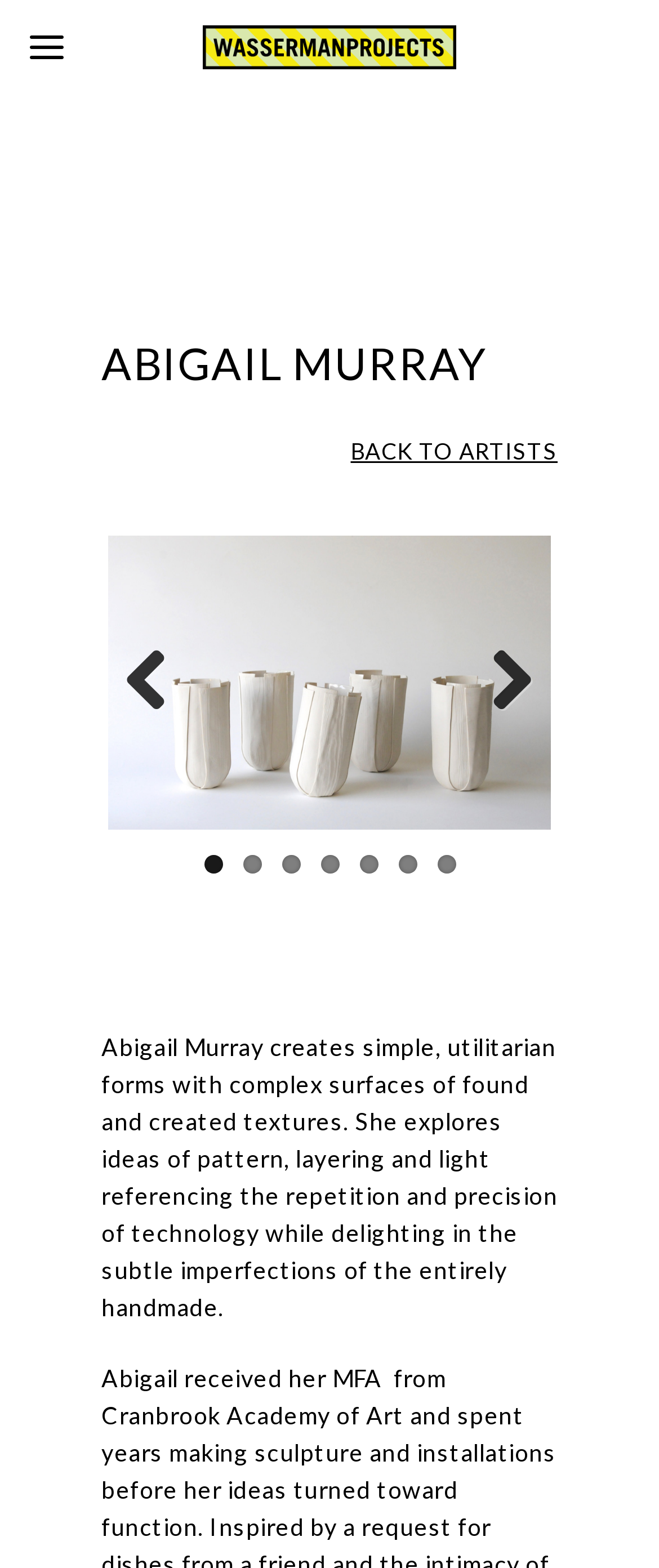What is the theme of the artist's work?
Answer the question based on the image using a single word or a brief phrase.

Pattern, layering, and light